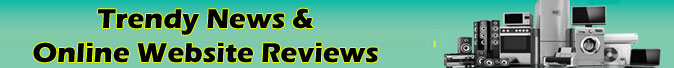Look at the image and give a detailed response to the following question: What is the direction of the gradient in the background?

The background has a gradient that transitions from a light turquoise at the top to a deeper shade at the bottom, creating a refreshing aesthetic, which indicates that the direction of the gradient is from top to bottom.